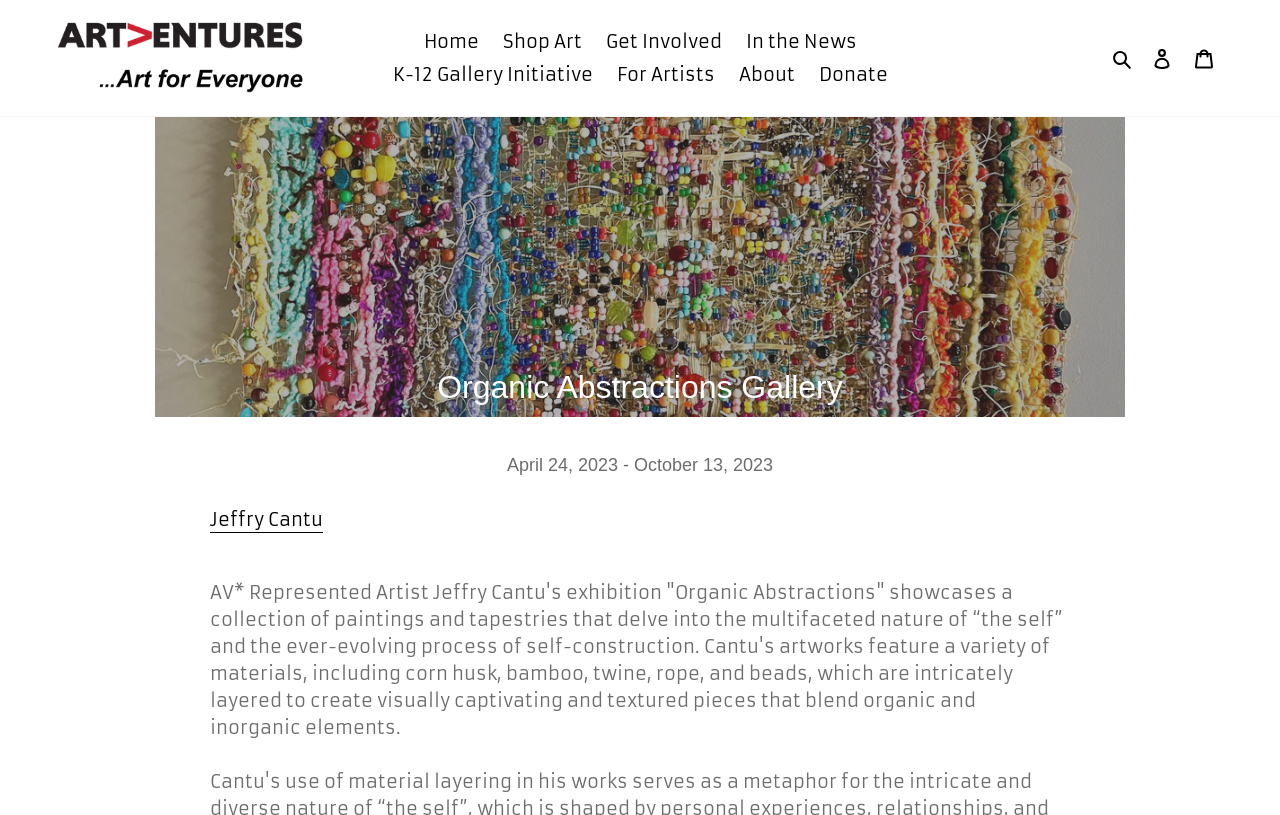Find the UI element described as: "Cart 0 items" and predict its bounding box coordinates. Ensure the coordinates are four float numbers between 0 and 1, [left, top, right, bottom].

[0.924, 0.042, 0.957, 0.1]